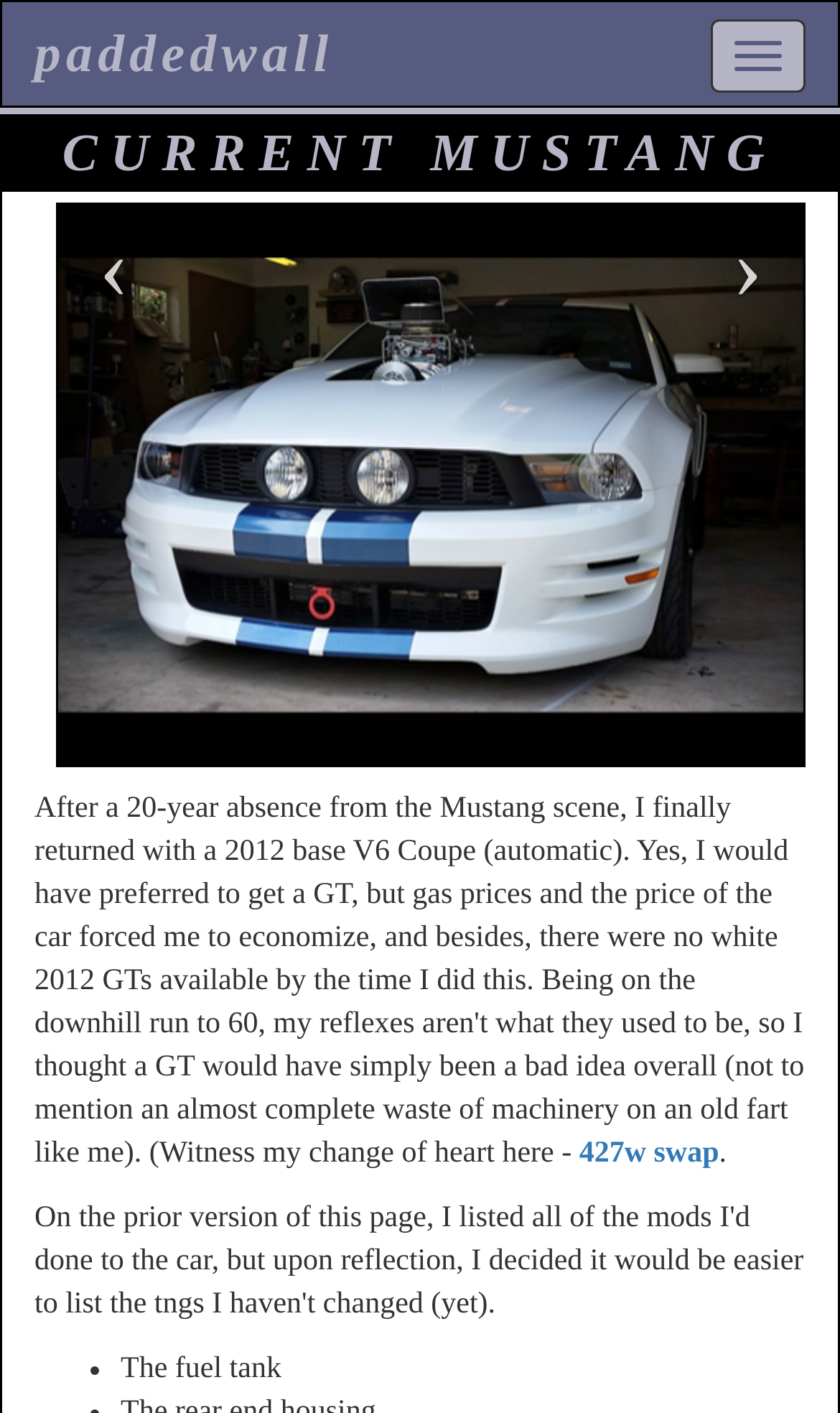What is the link '427w swap' related to?
Using the image as a reference, deliver a detailed and thorough answer to the question.

The link '427w swap' is likely related to car modification, as 'swap' implies replacing or exchanging a car part, and '427w' might refer to a specific engine or car model.